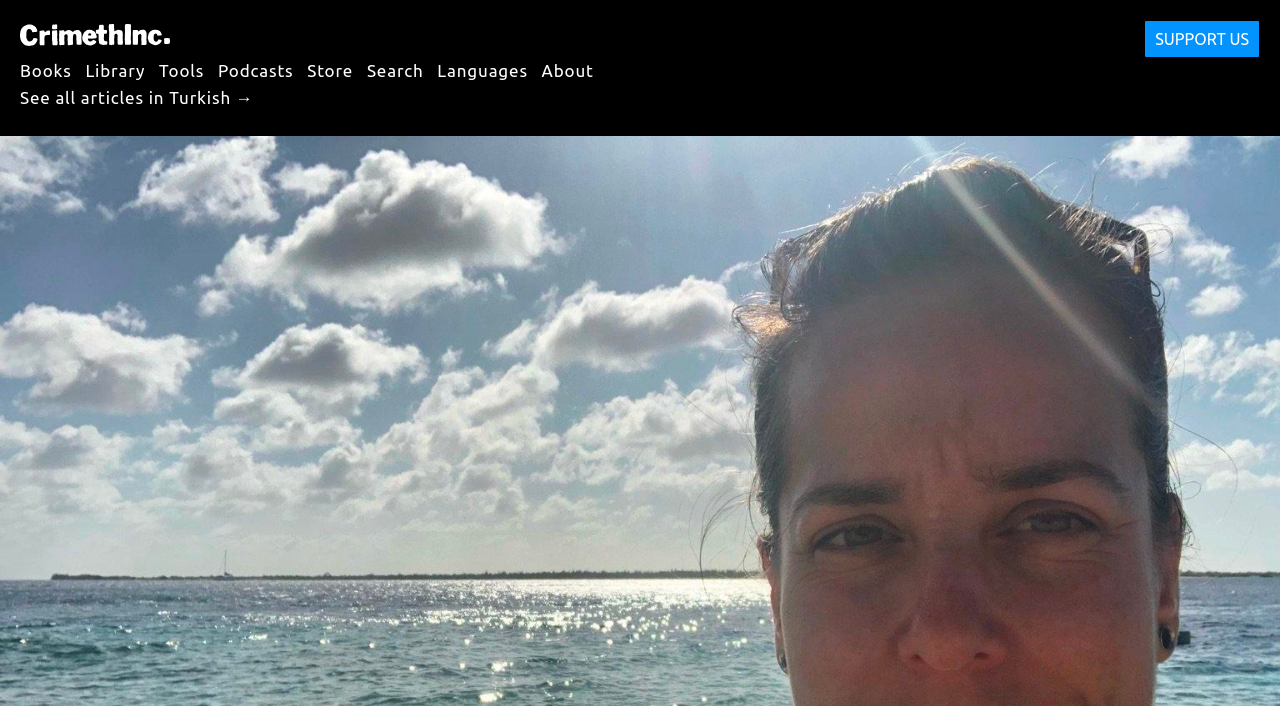Locate the bounding box coordinates of the area you need to click to fulfill this instruction: 'search for something'. The coordinates must be in the form of four float numbers ranging from 0 to 1: [left, top, right, bottom].

[0.287, 0.072, 0.331, 0.127]